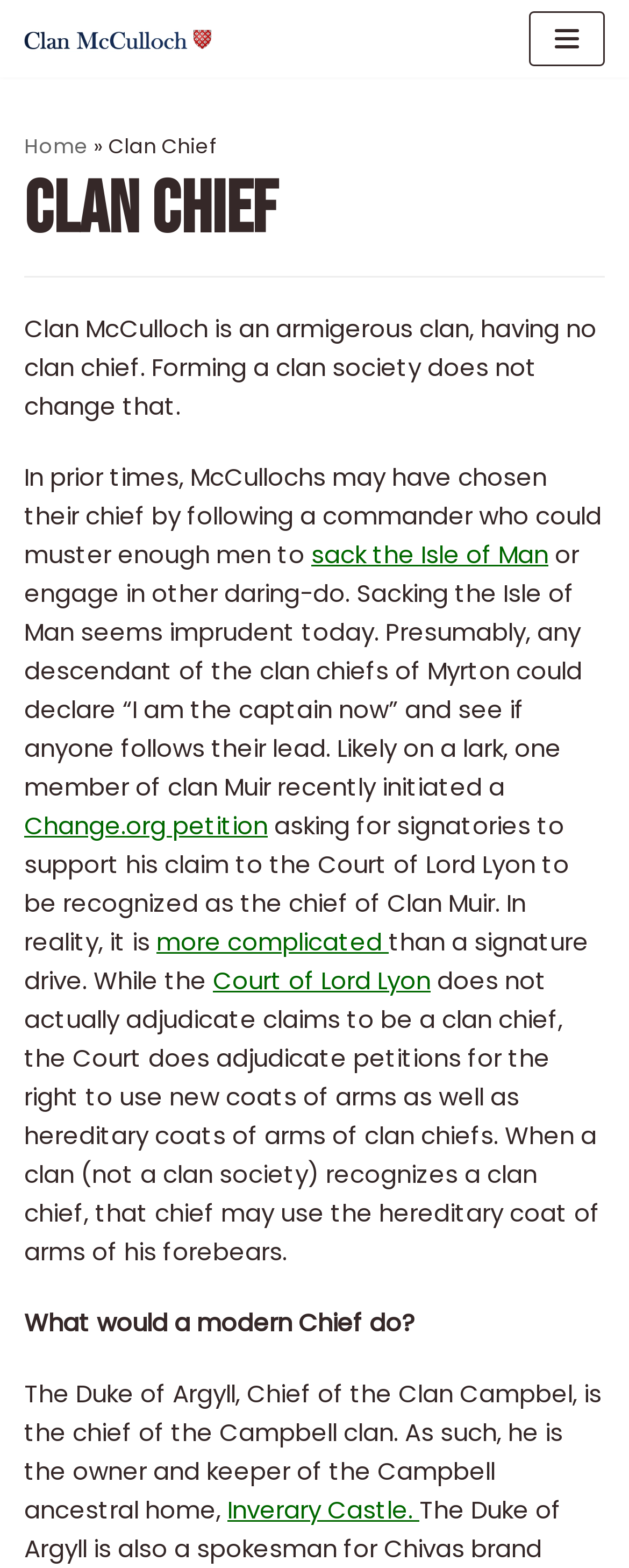Identify the bounding box coordinates of the area that should be clicked in order to complete the given instruction: "Click the 'Skip to content' link". The bounding box coordinates should be four float numbers between 0 and 1, i.e., [left, top, right, bottom].

[0.0, 0.0, 0.103, 0.021]